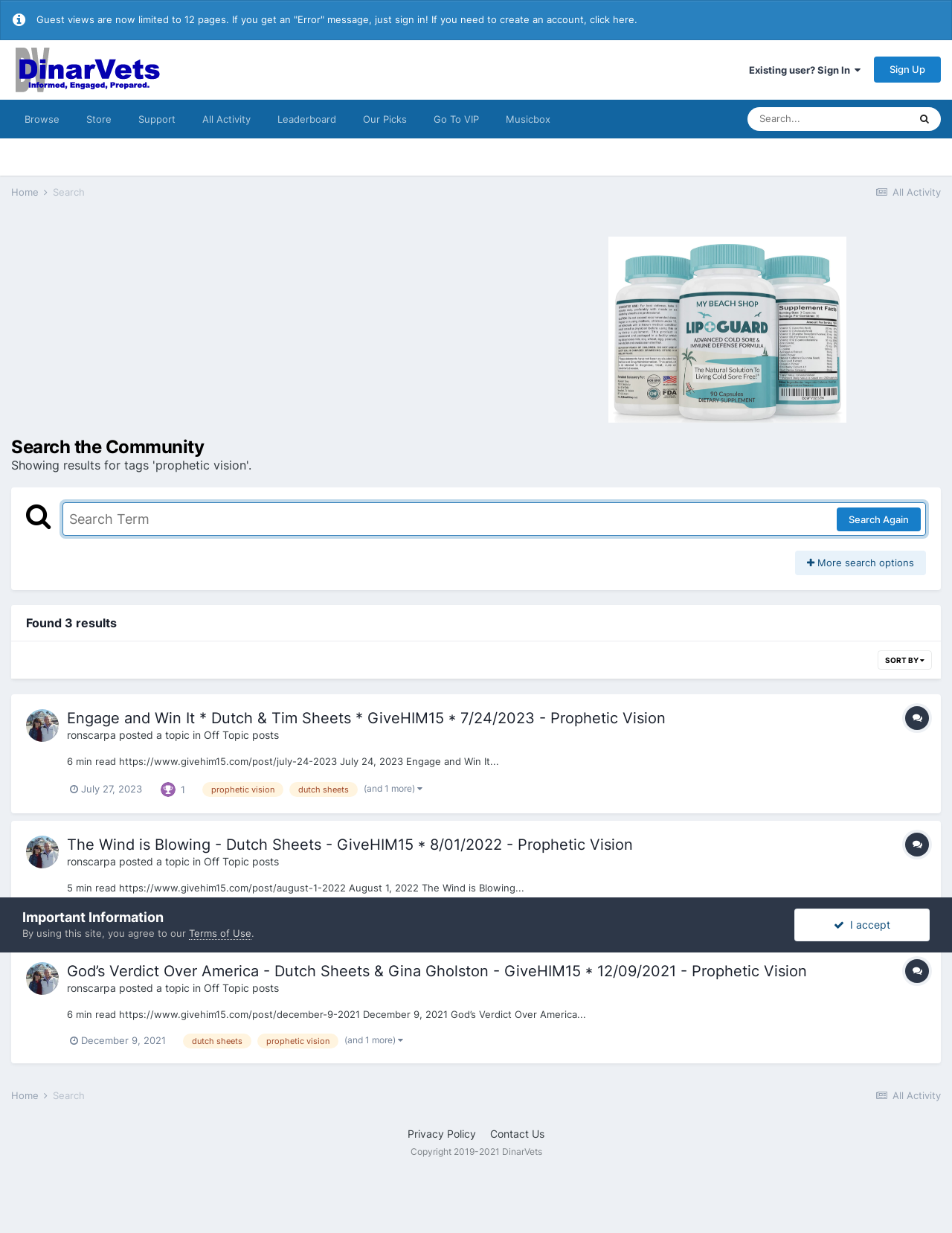Extract the bounding box of the UI element described as: "December 9, 2021".

[0.073, 0.839, 0.174, 0.849]